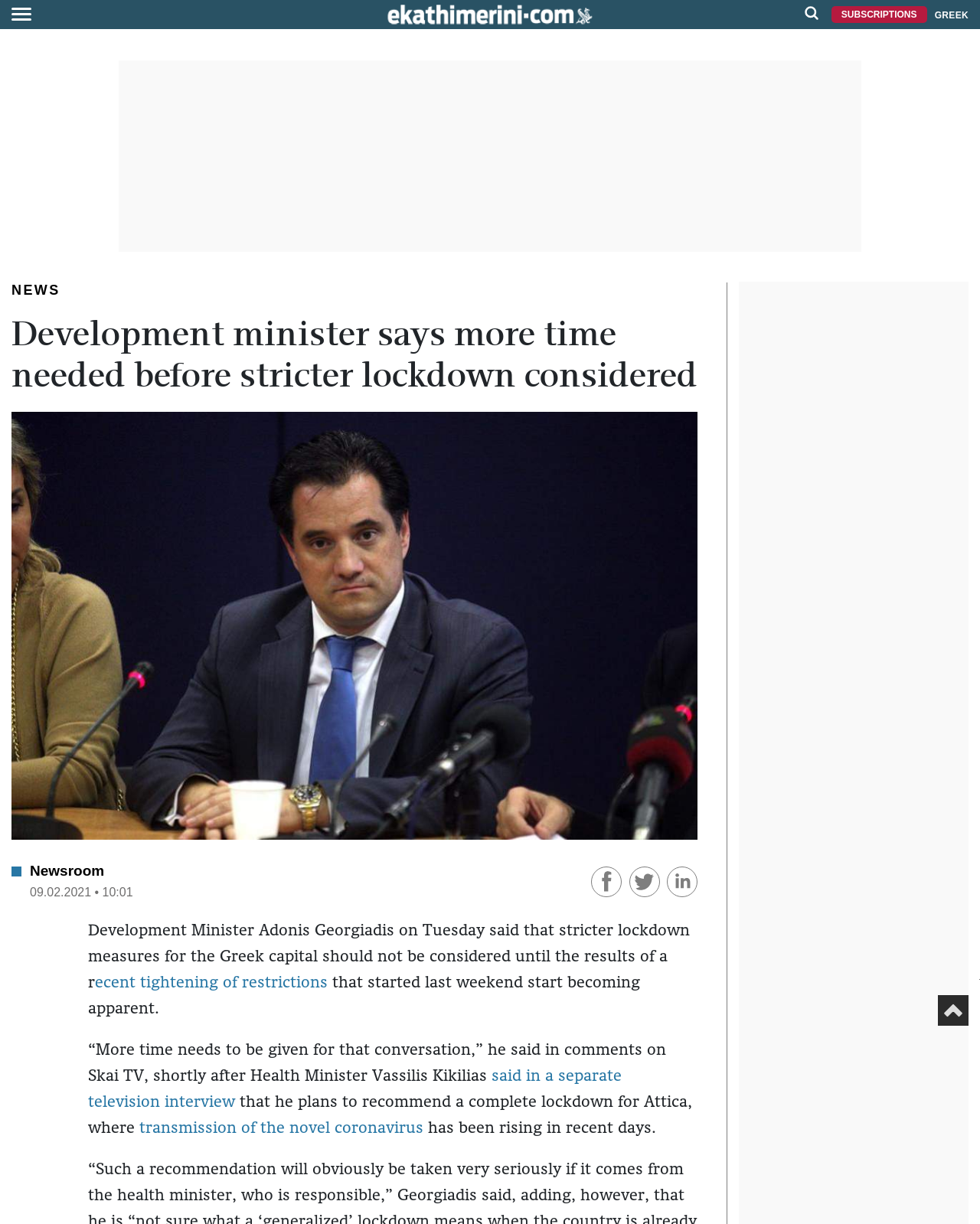Could you specify the bounding box coordinates for the clickable section to complete the following instruction: "Go to subscriptions"?

[0.848, 0.005, 0.946, 0.019]